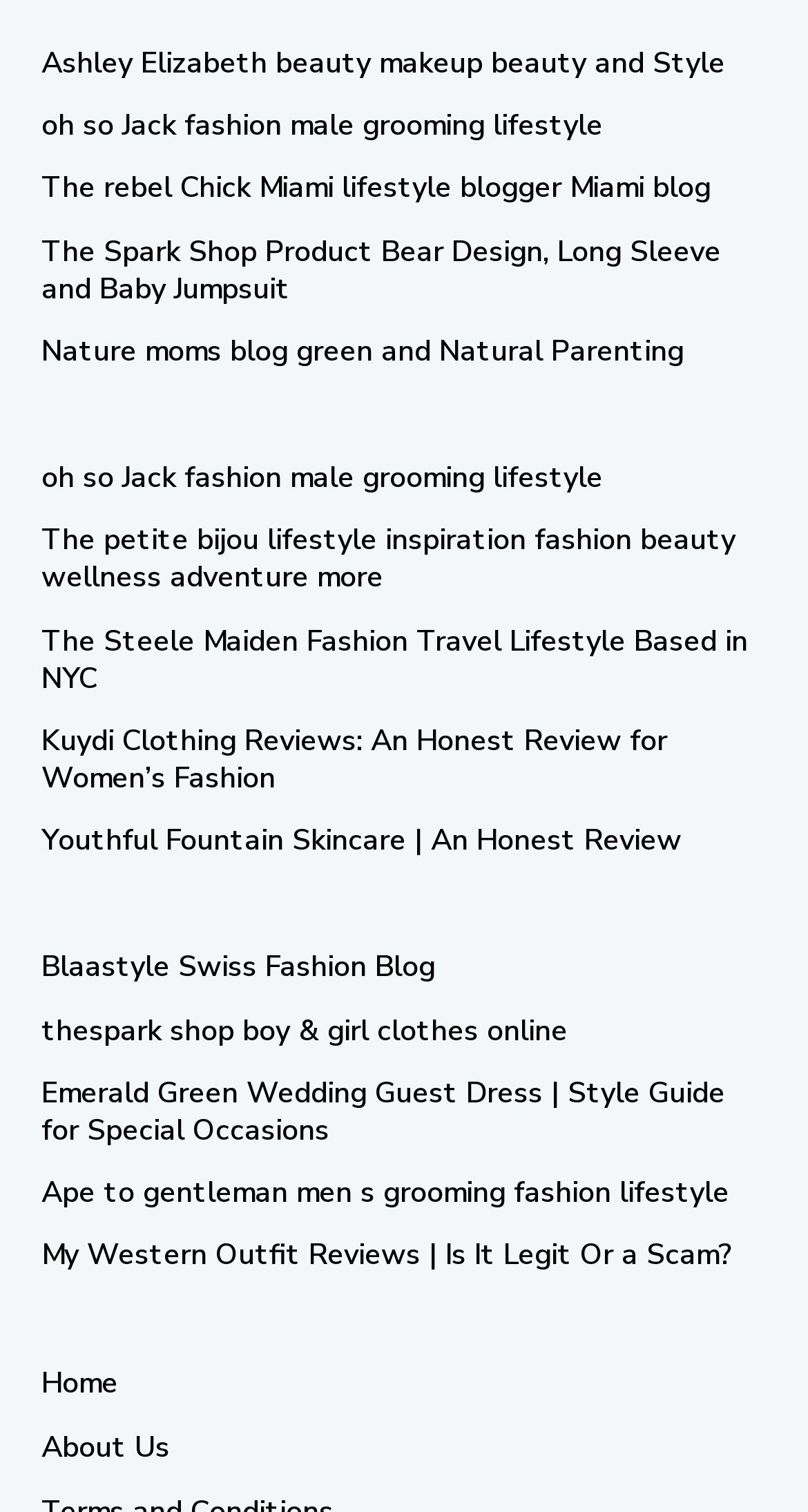Find the bounding box coordinates for the element that must be clicked to complete the instruction: "go to The rebel Chick Miami lifestyle blogger Miami blog". The coordinates should be four float numbers between 0 and 1, indicated as [left, top, right, bottom].

[0.051, 0.112, 0.879, 0.138]